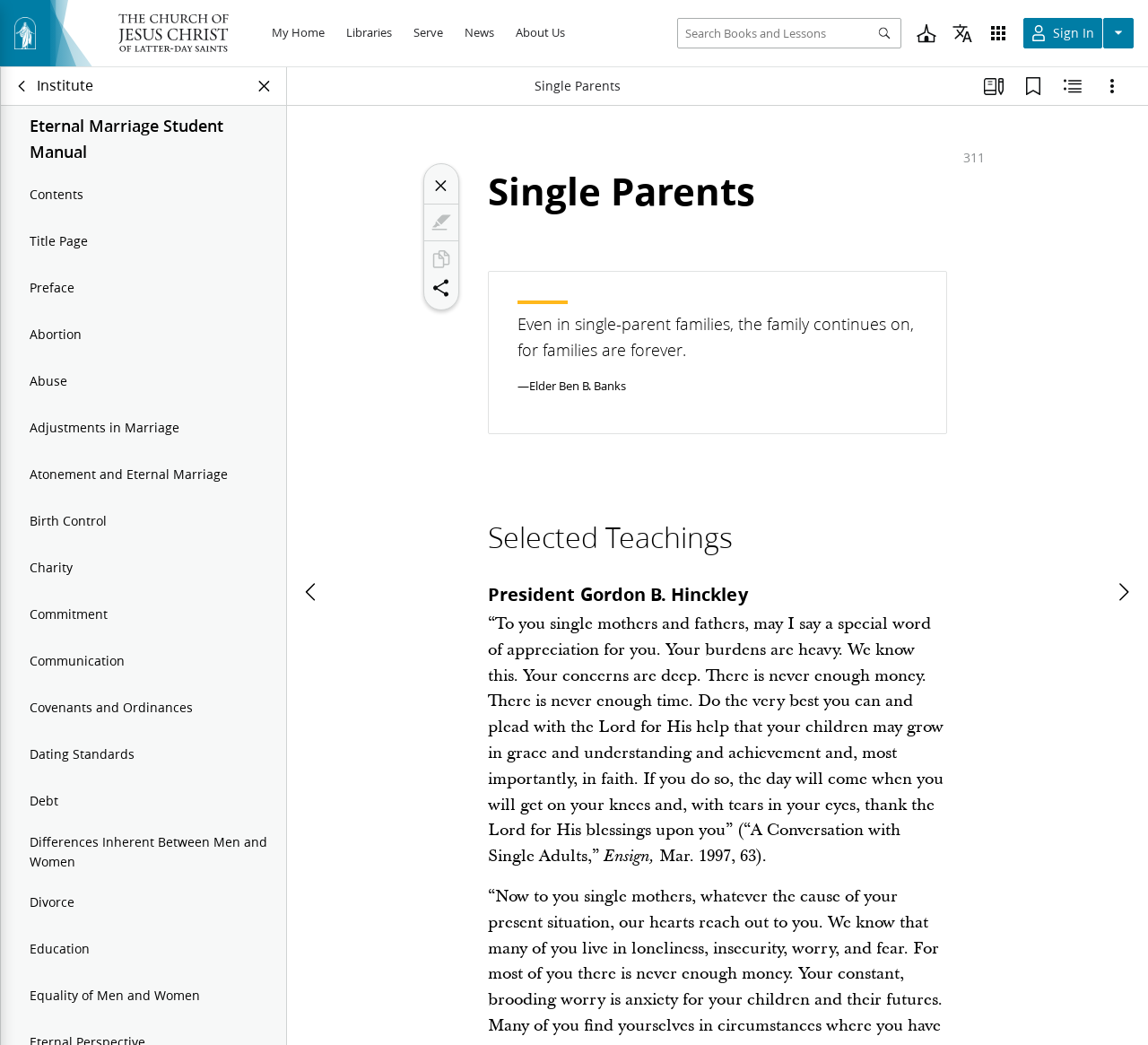Extract the bounding box coordinates for the HTML element that matches this description: "Search". The coordinates should be four float numbers between 0 and 1, i.e., [left, top, right, bottom].

[0.758, 0.02, 0.783, 0.044]